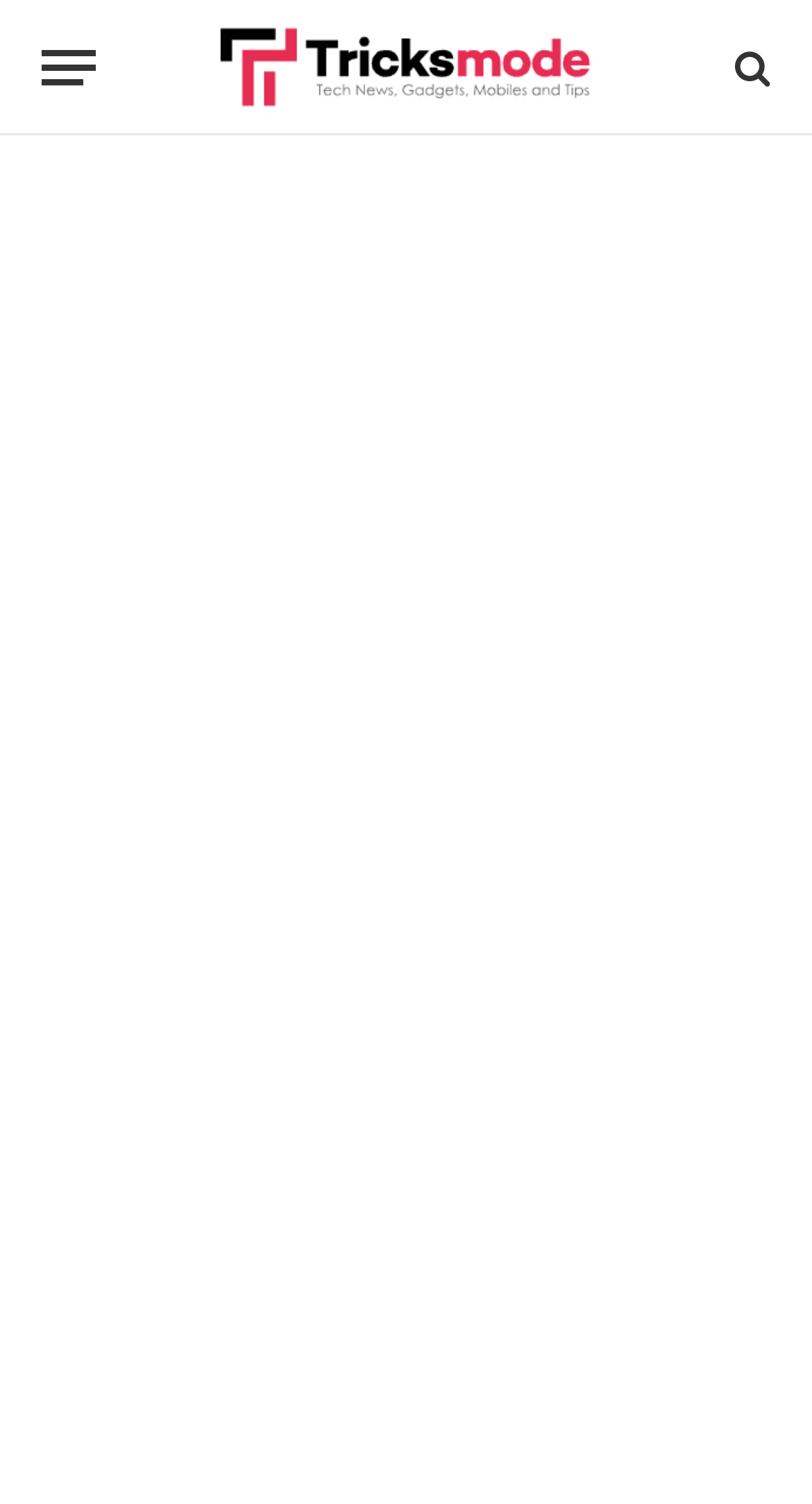Please determine the bounding box coordinates, formatted as (top-left x, top-left y, bottom-right x, bottom-right y), with all values as floating point numbers between 0 and 1. Identify the bounding box of the region described as: title="The Benefits of Business Outsourcing"

[0.051, 0.09, 0.949, 0.55]